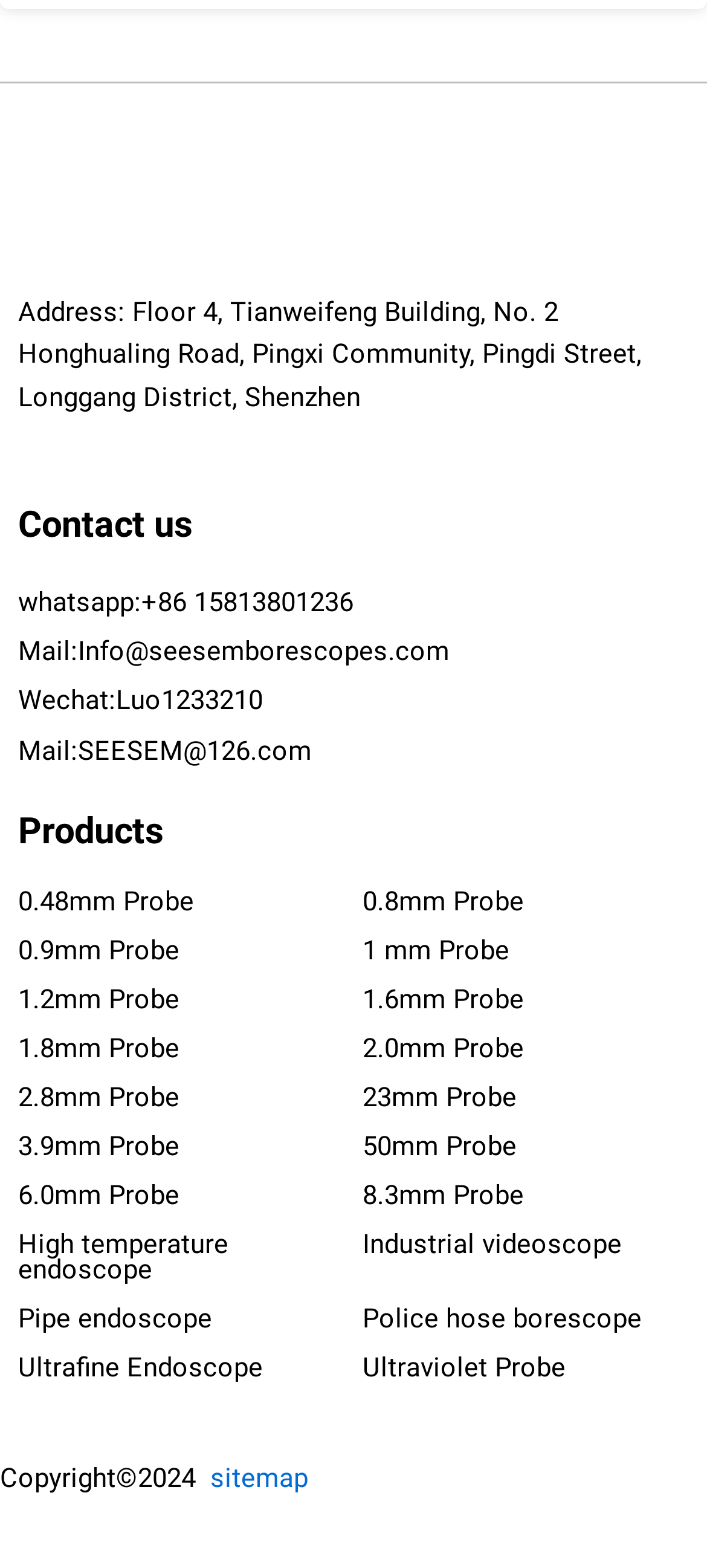Given the description of the UI element: "Arnold Schwarzenegger", predict the bounding box coordinates in the form of [left, top, right, bottom], with each value being a float between 0 and 1.

None